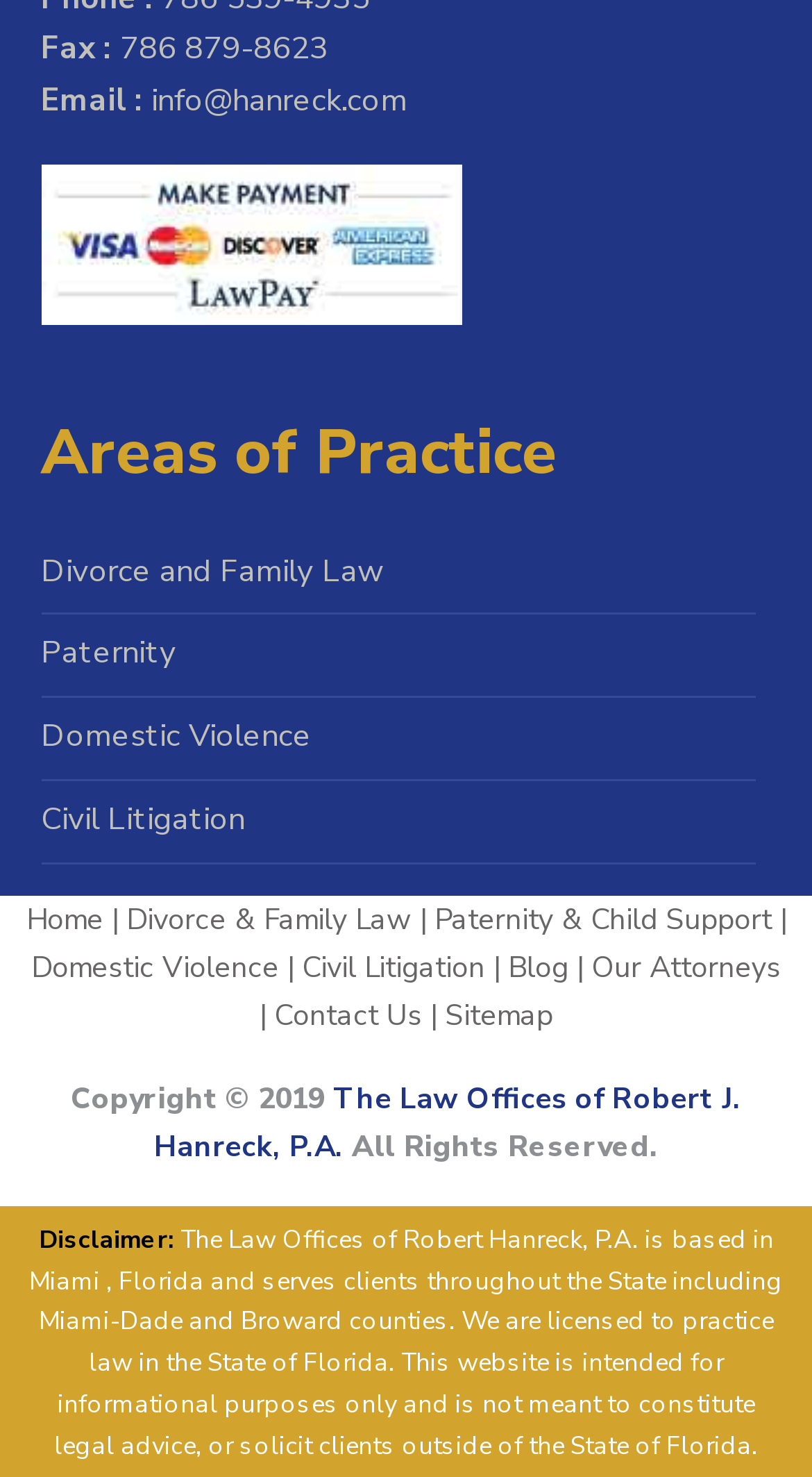What is the fax number of the law office?
Look at the image and answer the question with a single word or phrase.

786 879-8623